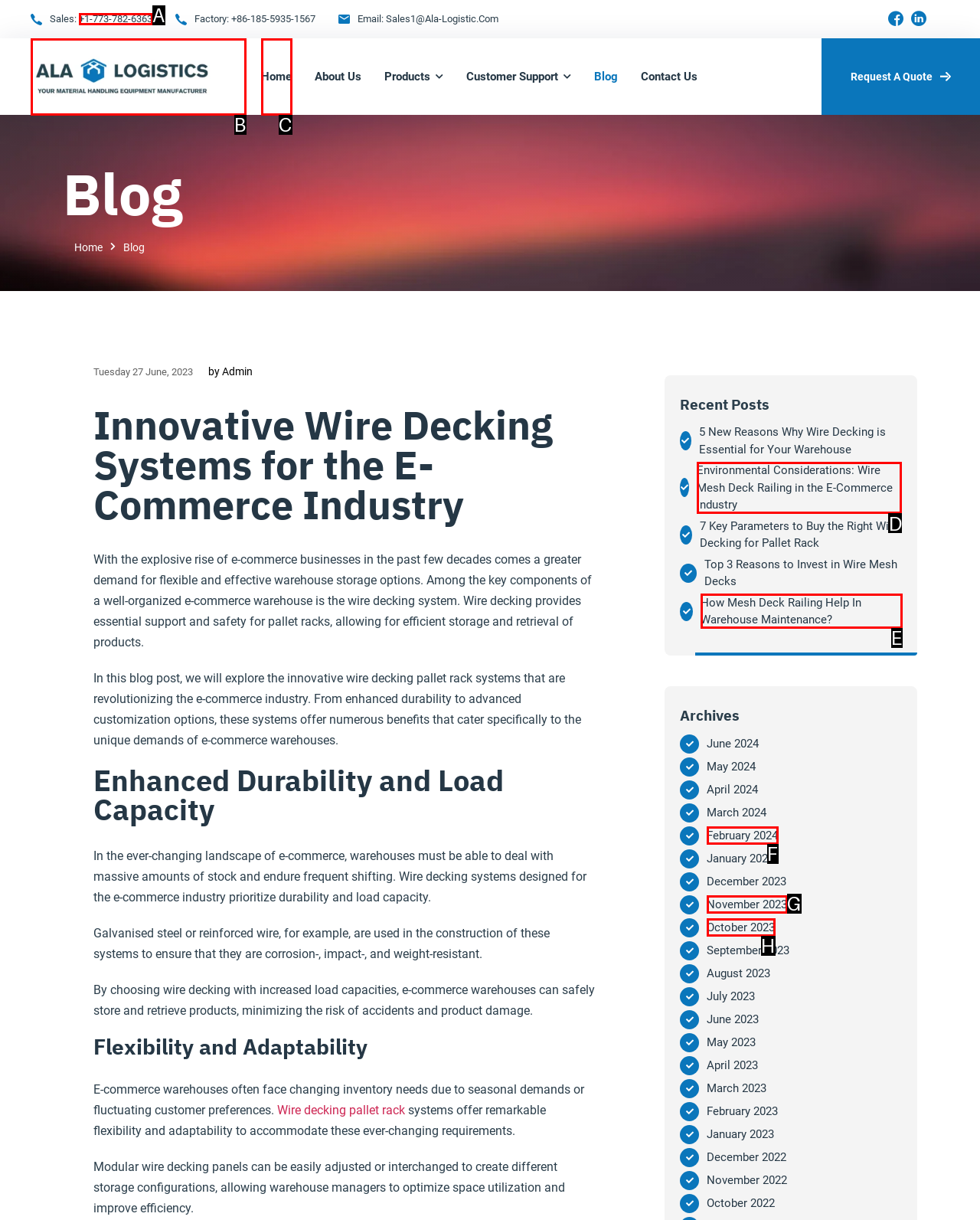Identify which HTML element to click to fulfill the following task: Explore the recent post about environmental considerations. Provide your response using the letter of the correct choice.

D